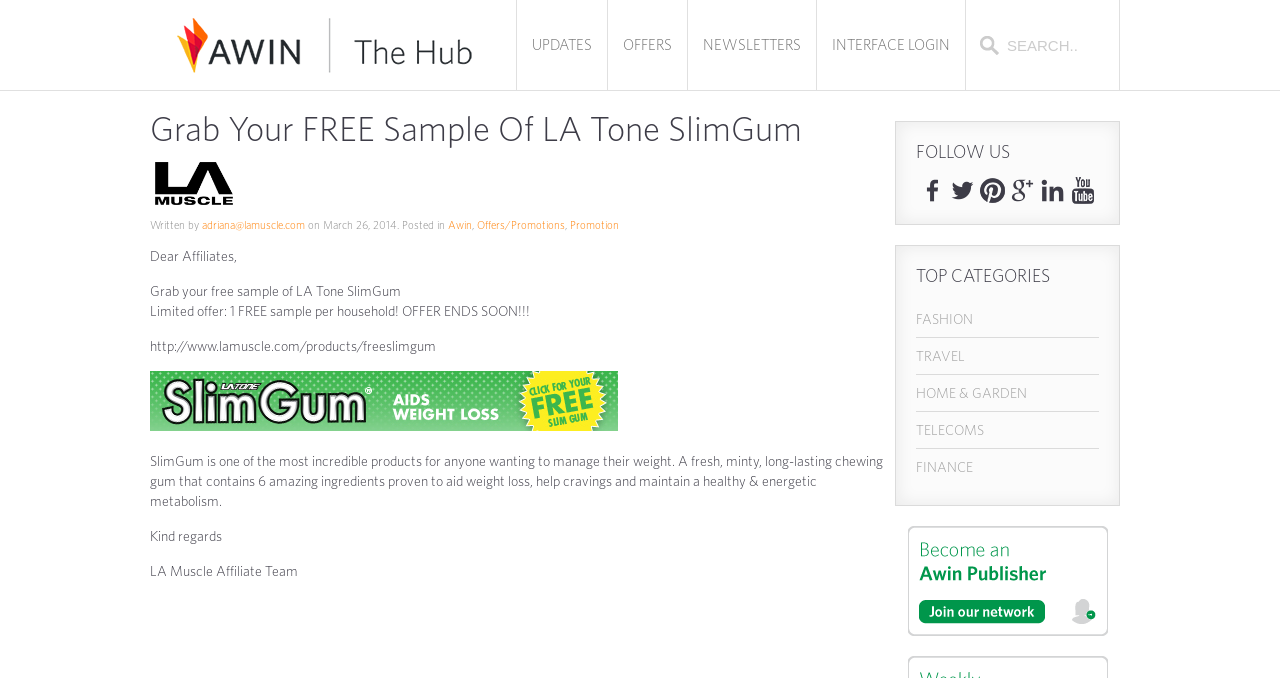Give a one-word or one-phrase response to the question:
What is the category of the 'LA Tone SlimGum' product?

Weight loss